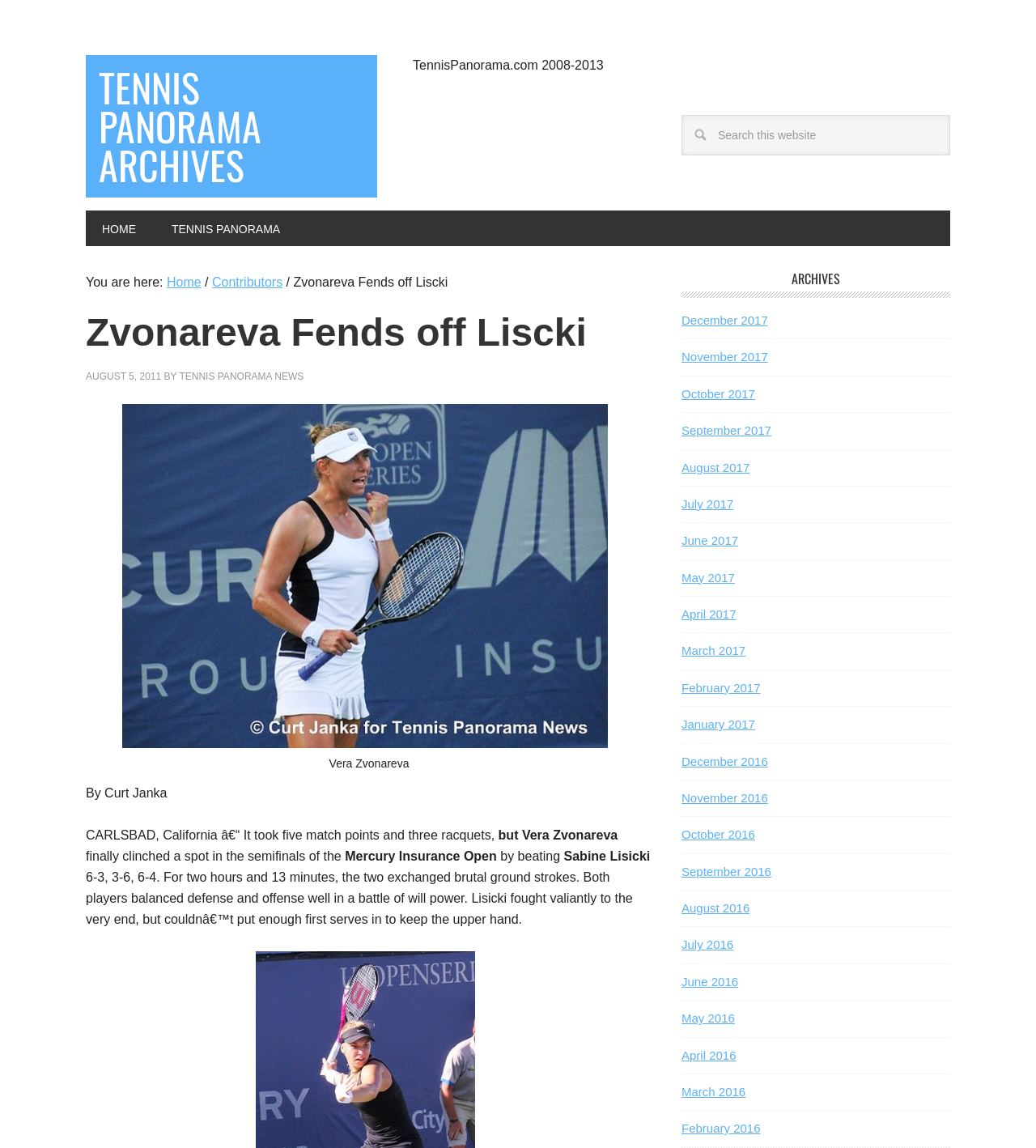Give a short answer using one word or phrase for the question:
Who did Vera Zvonareva beat in the match?

Sabine Lisicki